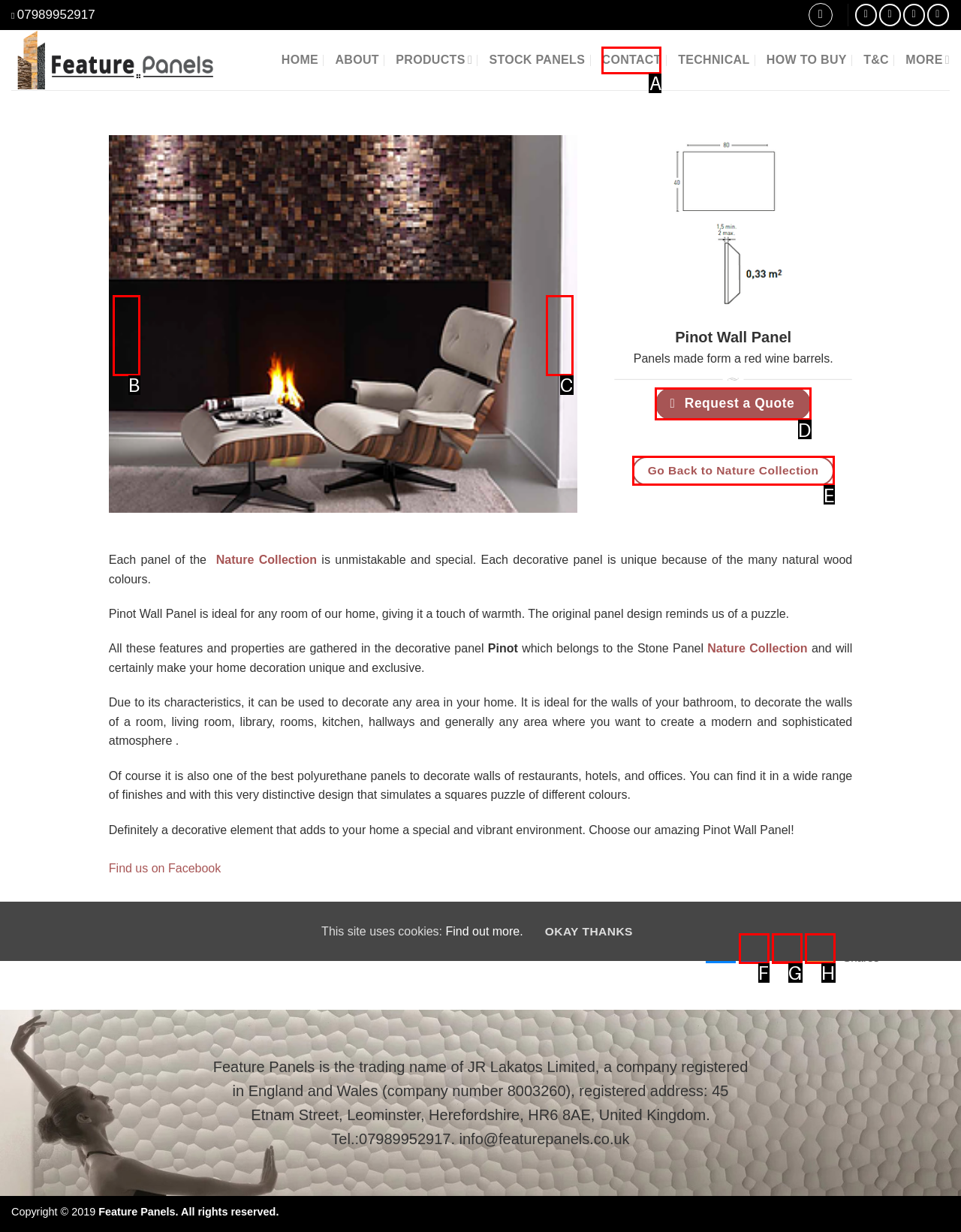Select the correct option from the given choices to perform this task: Click on the 'Request a Quote' link. Provide the letter of that option.

D